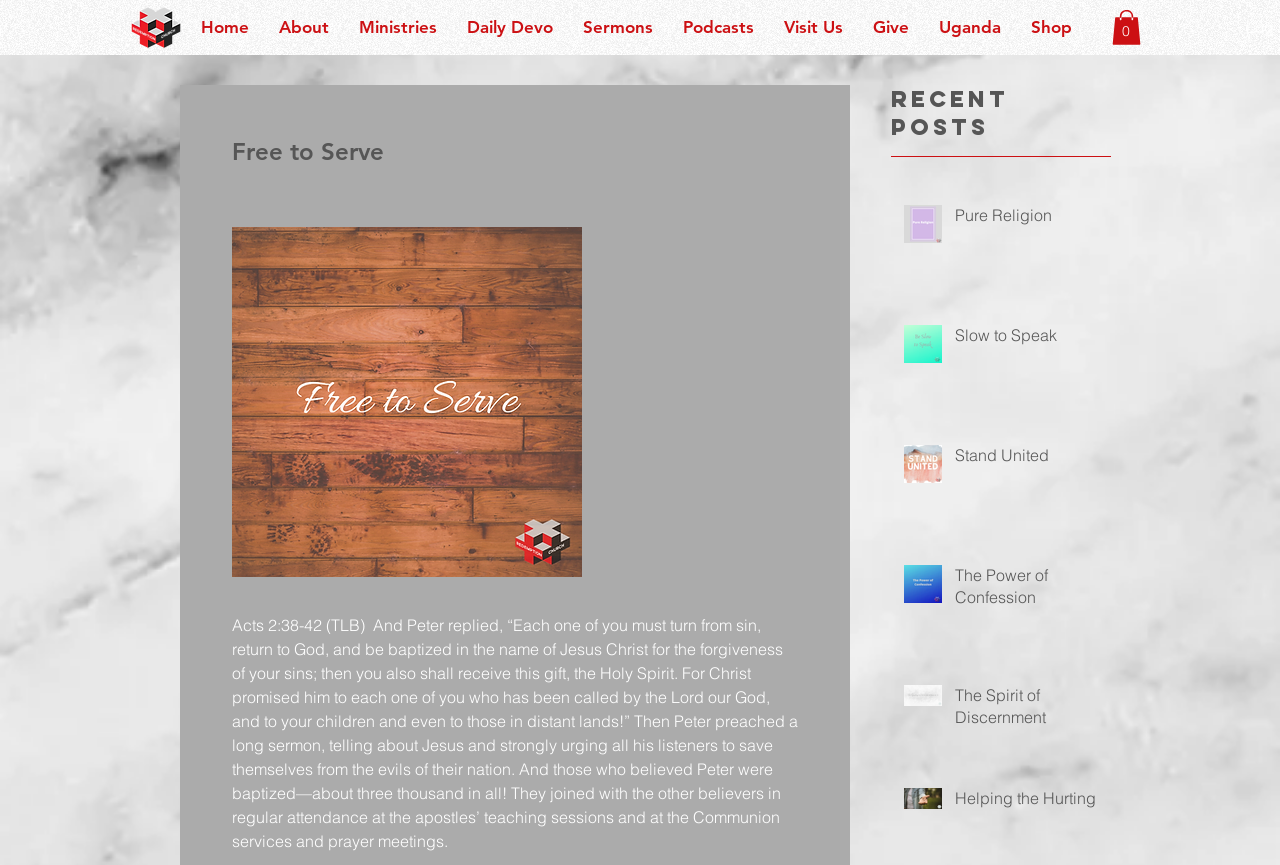How many recent posts are displayed?
Based on the image, give a one-word or short phrase answer.

5